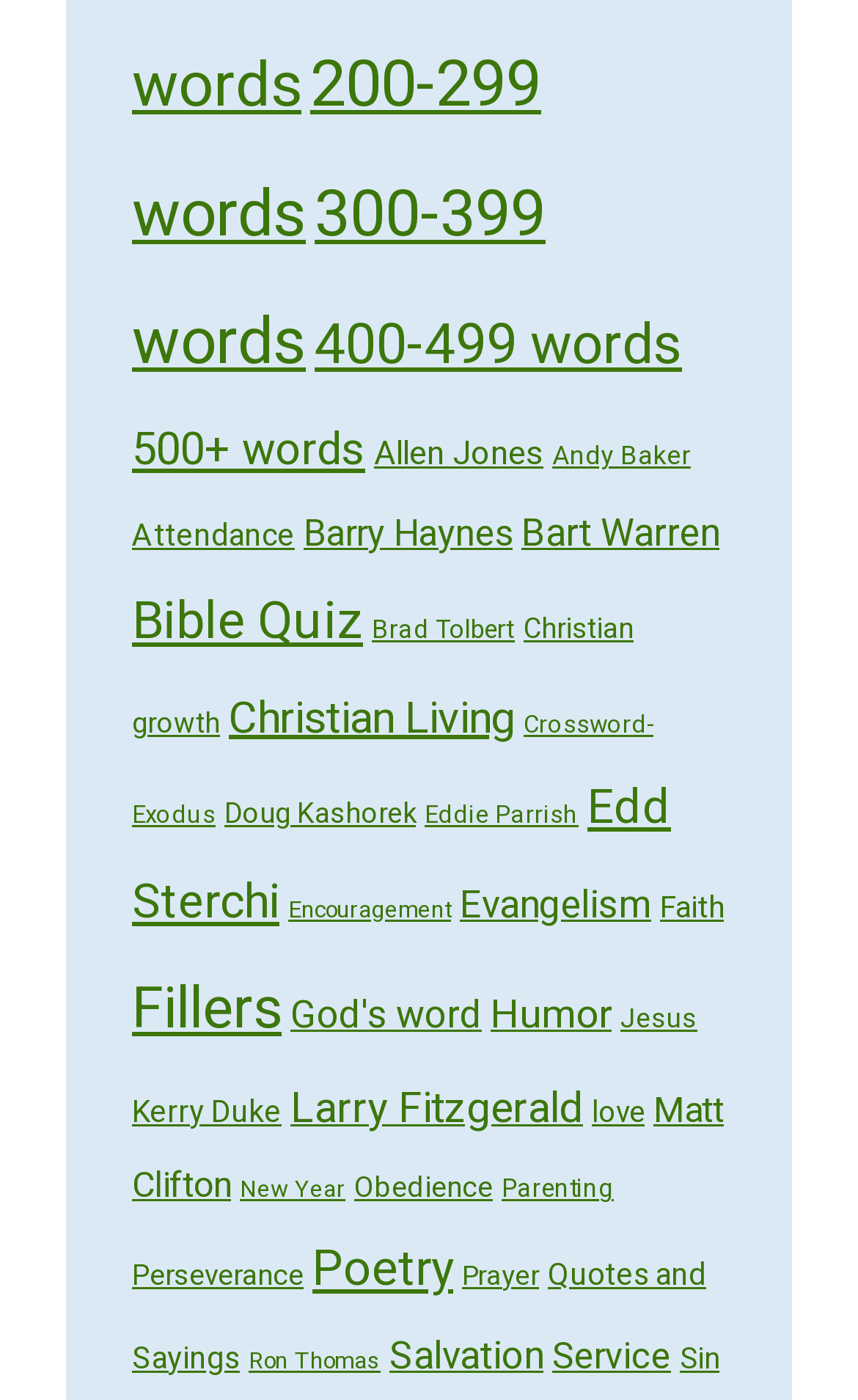Given the description "Quotes and Sayings", determine the bounding box of the corresponding UI element.

[0.154, 0.894, 0.823, 0.986]